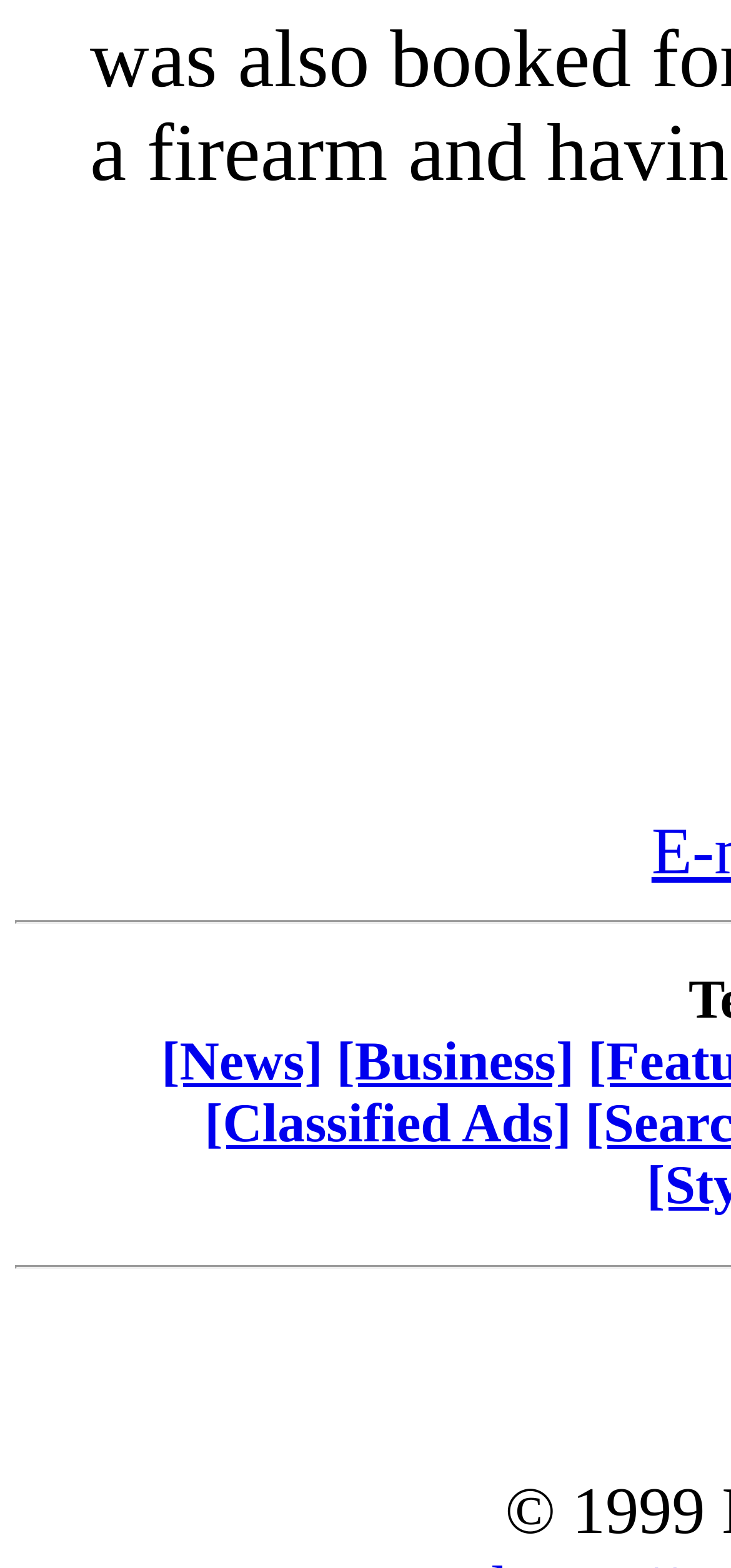Given the element description, predict the bounding box coordinates in the format (top-left x, top-left y, bottom-right x, bottom-right y). Make sure all values are between 0 and 1. Here is the element description: [Classified Ads]

[0.28, 0.698, 0.782, 0.737]